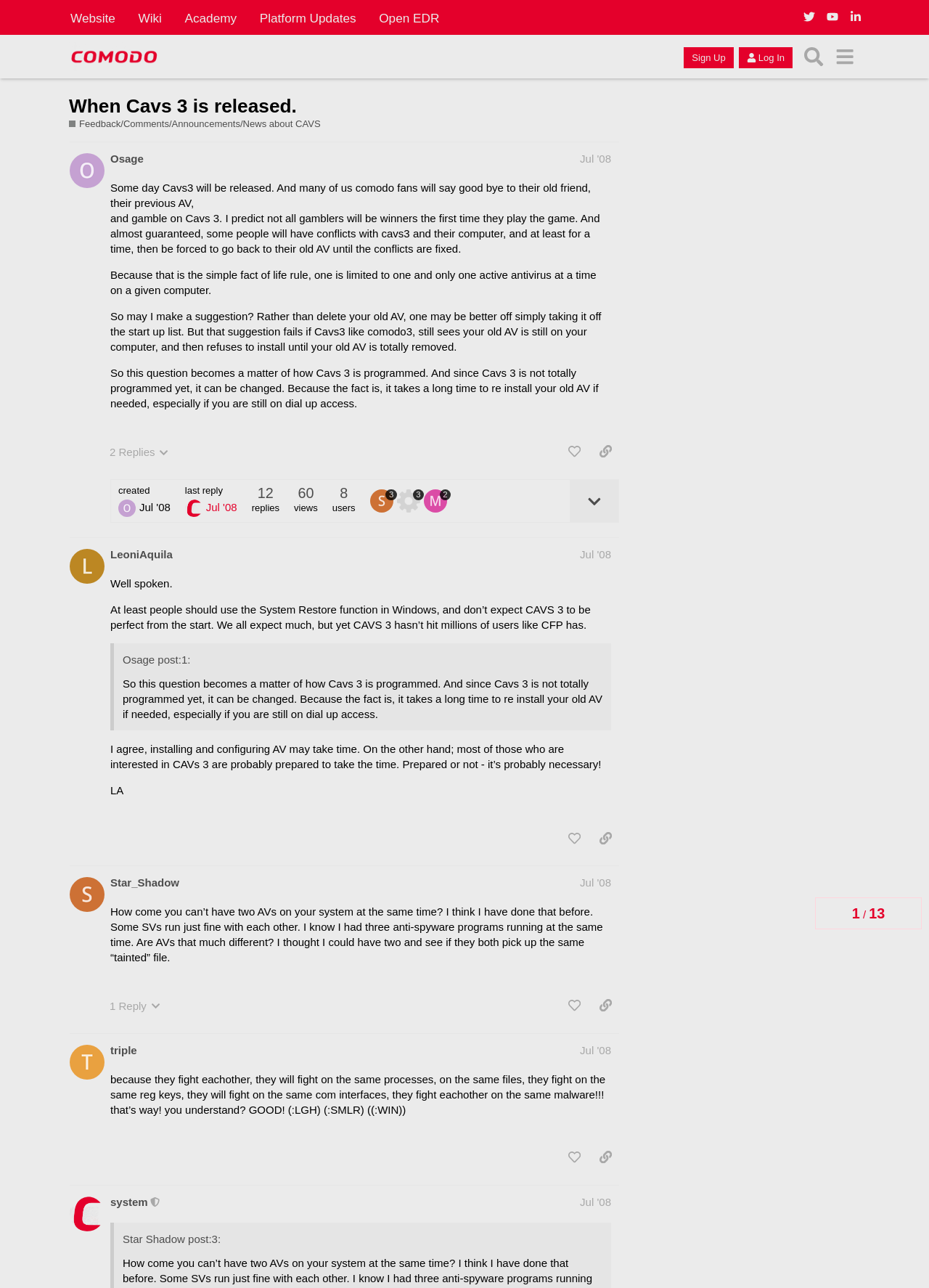How many replies does the first post have?
Please respond to the question with as much detail as possible.

I can see that the first post has a button 'This post has 2 replies' which indicates that there are 2 replies to this post.